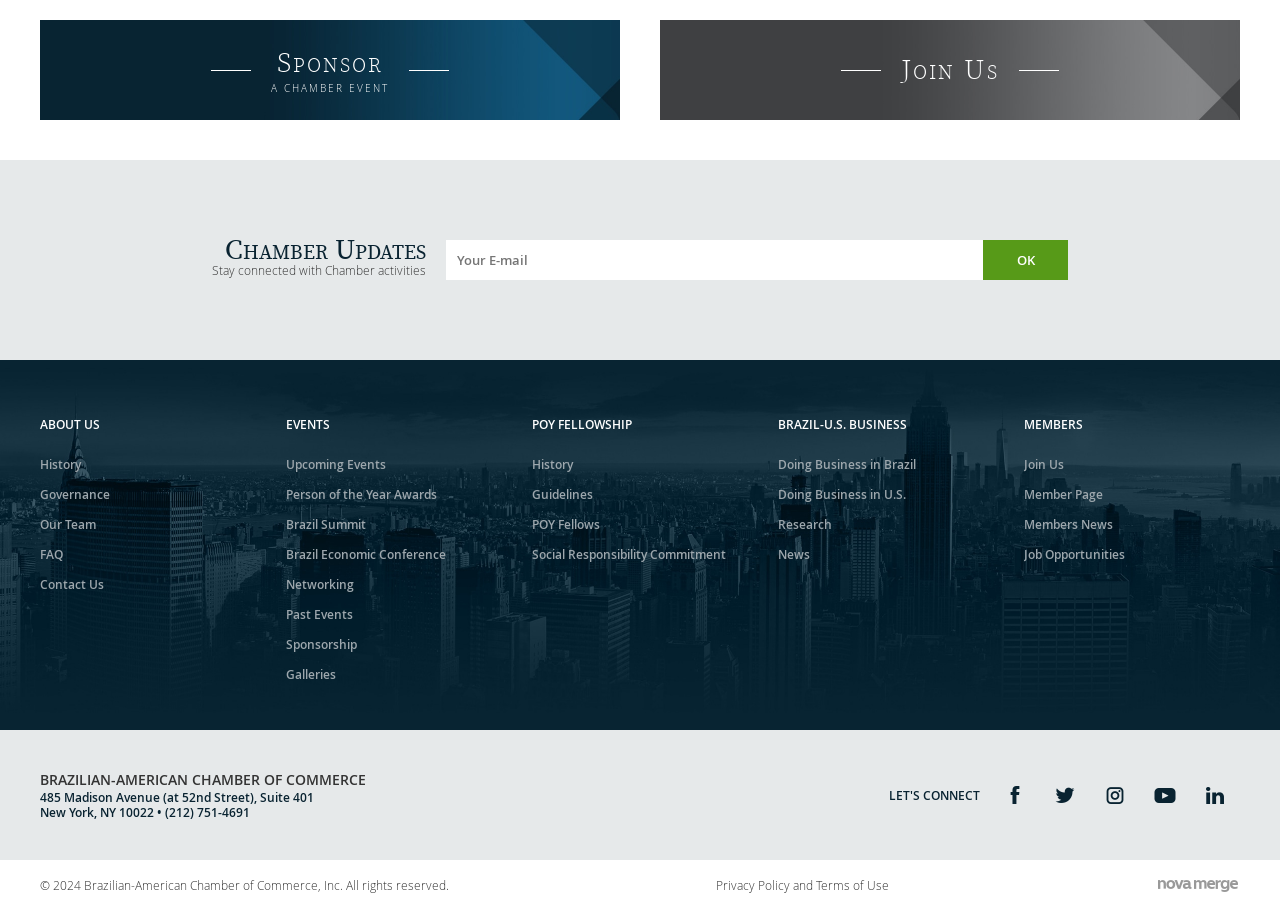Provide the bounding box for the UI element matching this description: "About us".

[0.031, 0.44, 0.2, 0.495]